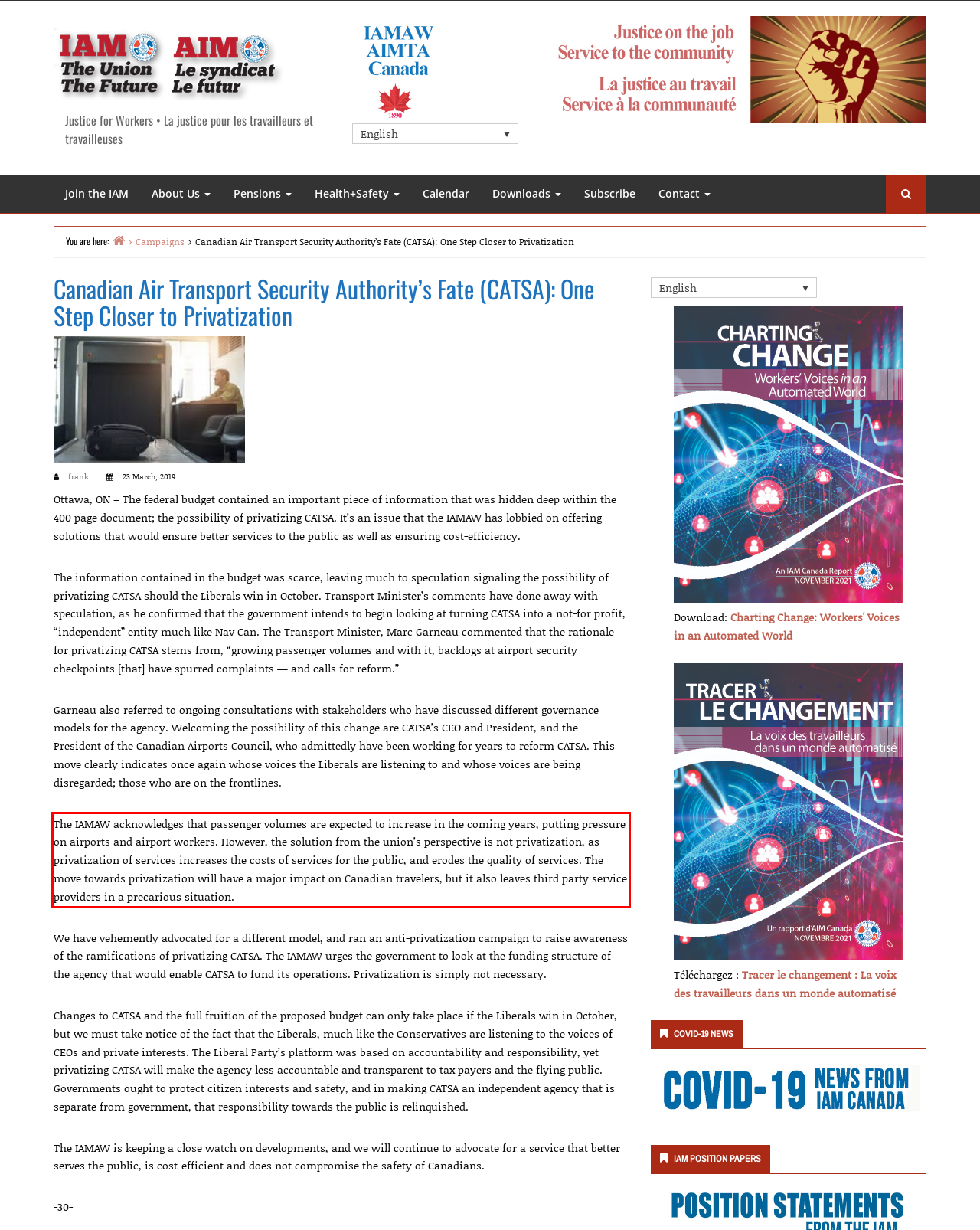Using the provided webpage screenshot, identify and read the text within the red rectangle bounding box.

The IAMAW acknowledges that passenger volumes are expected to increase in the coming years, putting pressure on airports and airport workers. However, the solution from the union’s perspective is not privatization, as privatization of services increases the costs of services for the public, and erodes the quality of services. The move towards privatization will have a major impact on Canadian travelers, but it also leaves third party service providers in a precarious situation.